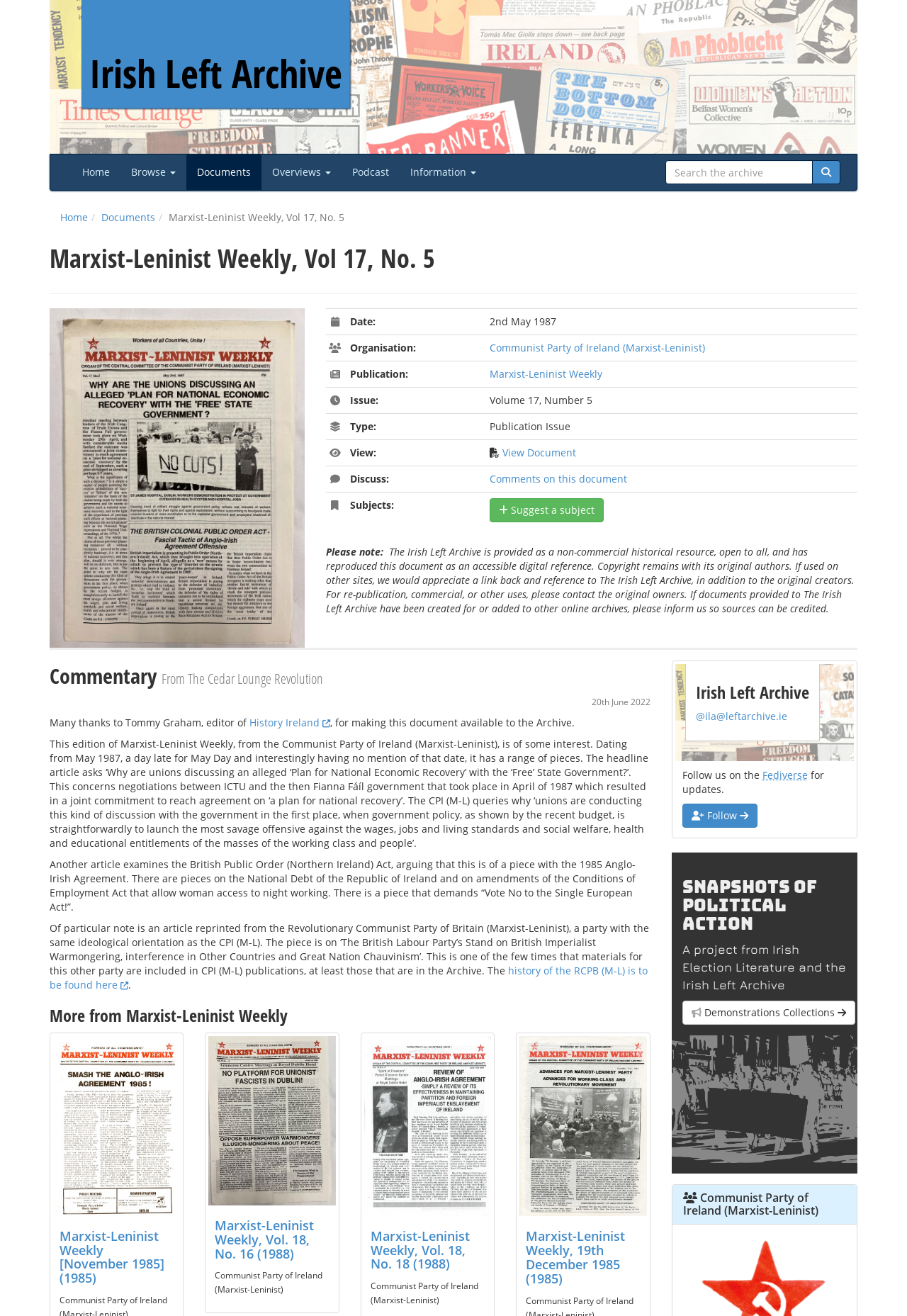Identify the bounding box coordinates of the section that should be clicked to achieve the task described: "View more from Marxist-Leninist Weekly".

[0.055, 0.765, 0.717, 0.779]